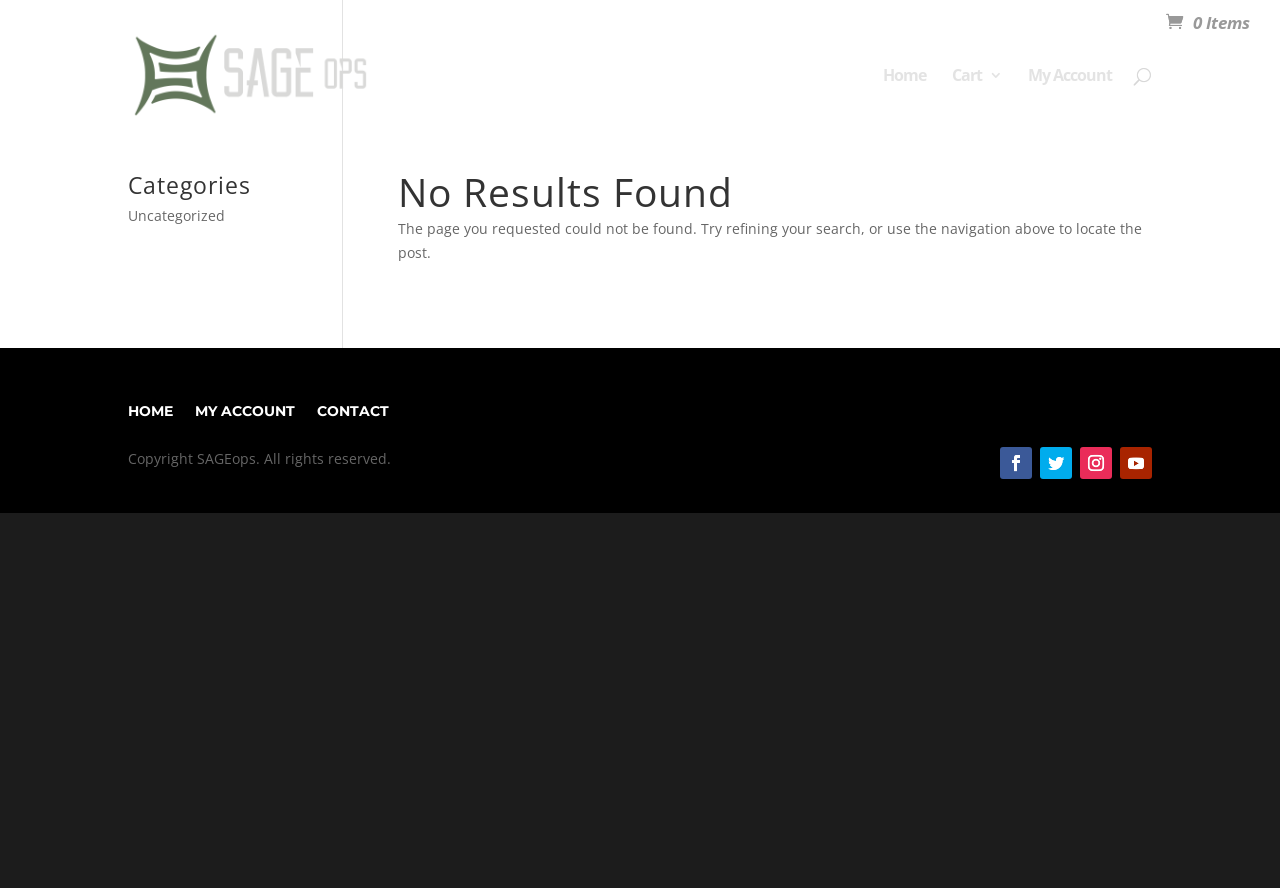Highlight the bounding box coordinates of the region I should click on to meet the following instruction: "go to home page".

[0.69, 0.076, 0.723, 0.134]